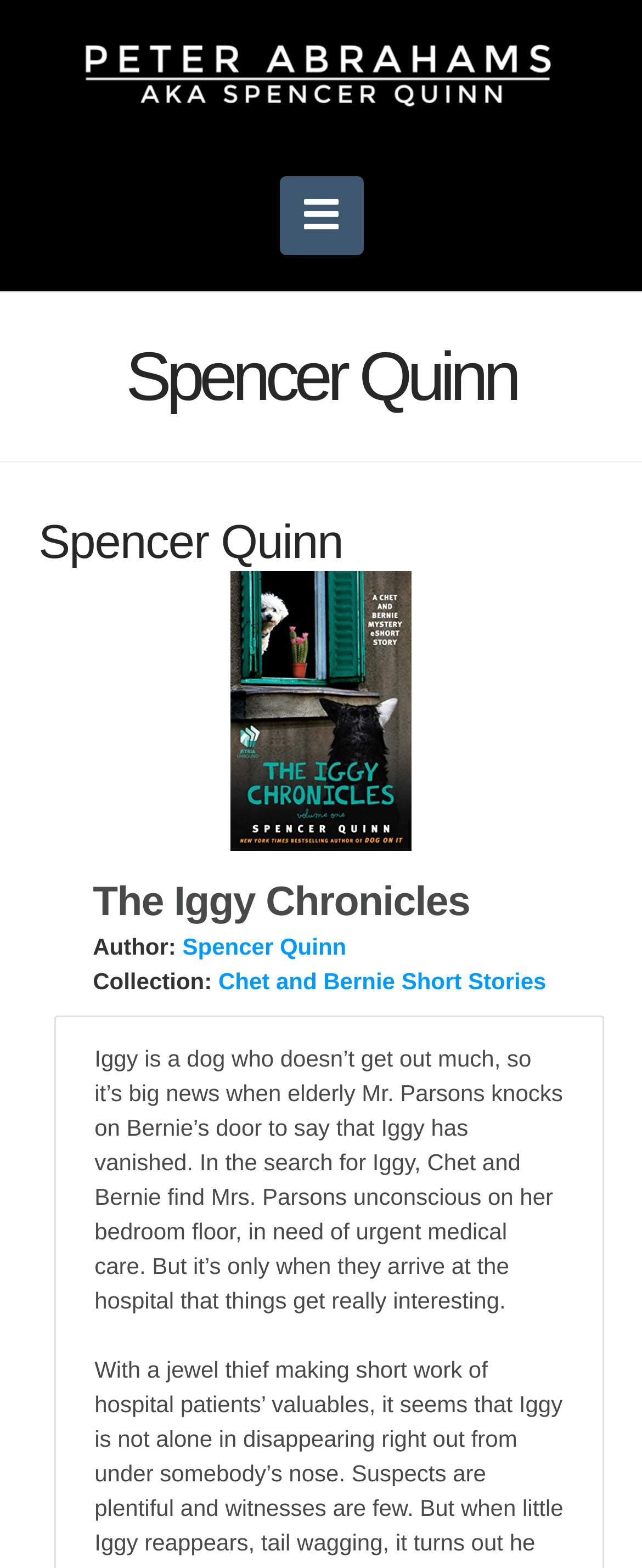Determine the bounding box coordinates of the clickable region to carry out the instruction: "View Chet and Bernie Short Stories collection".

[0.34, 0.617, 0.851, 0.634]